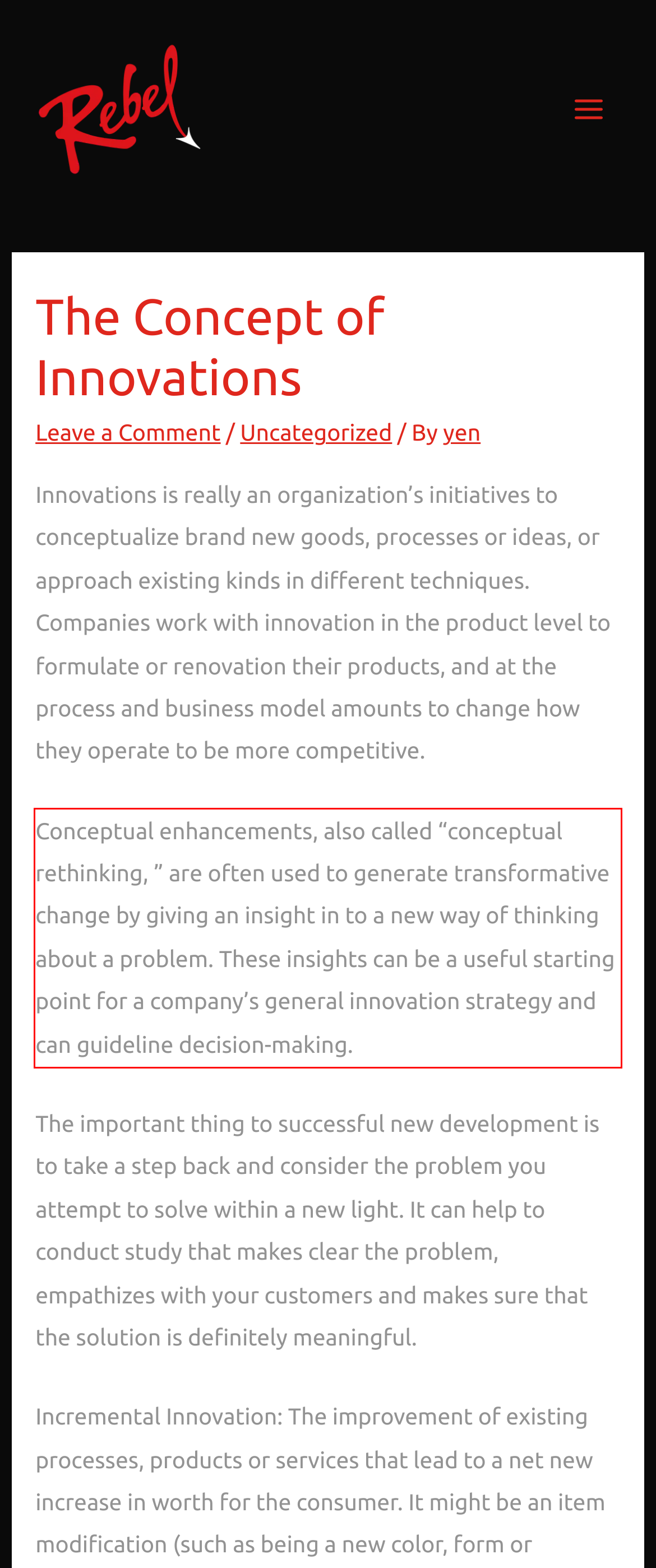Analyze the screenshot of the webpage that features a red bounding box and recognize the text content enclosed within this red bounding box.

Conceptual enhancements, also called “conceptual rethinking, ” are often used to generate transformative change by giving an insight in to a new way of thinking about a problem. These insights can be a useful starting point for a company’s general innovation strategy and can guideline decision-making.